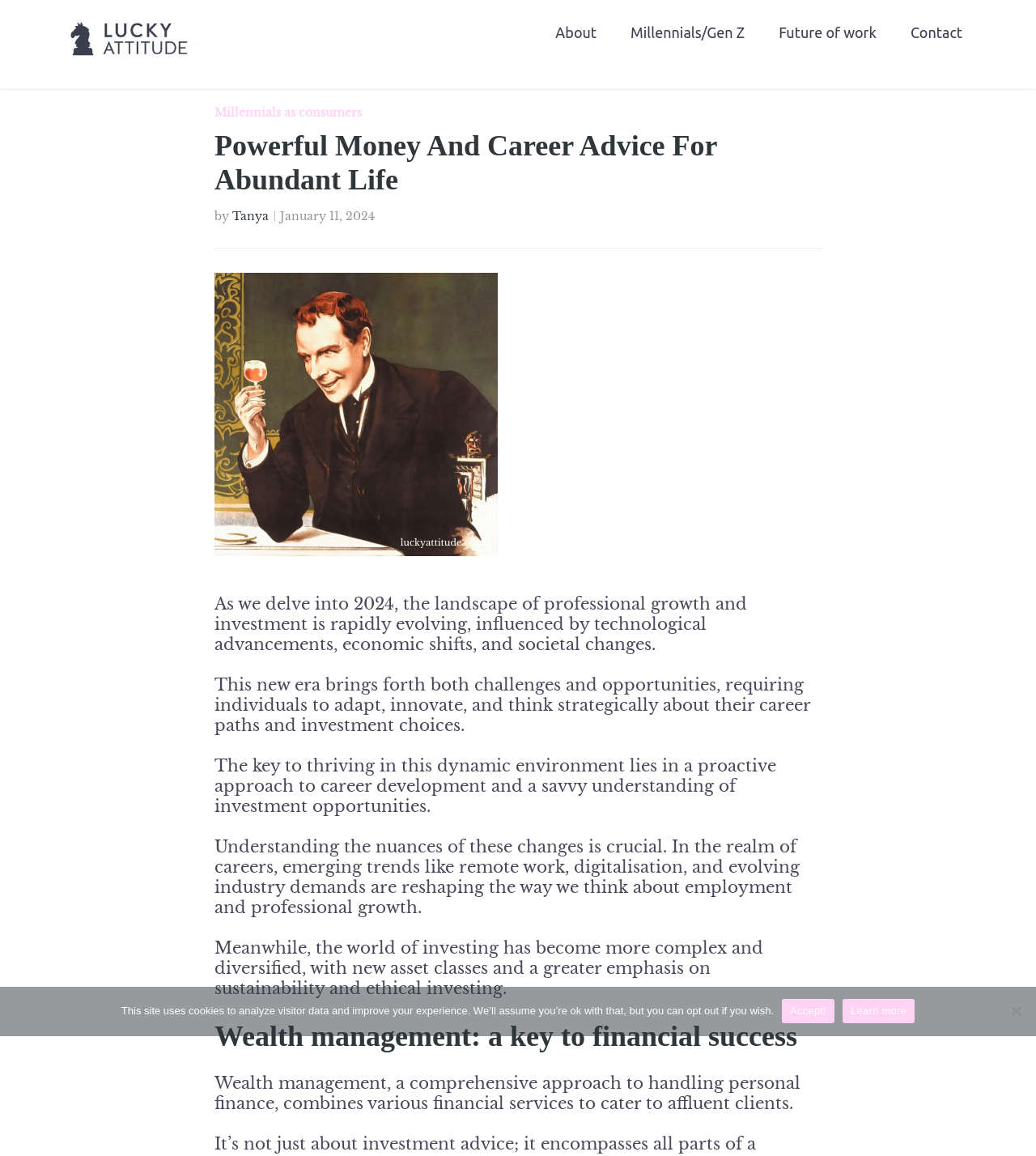Identify the bounding box coordinates of the part that should be clicked to carry out this instruction: "Read the article by Tanya".

[0.224, 0.181, 0.259, 0.193]